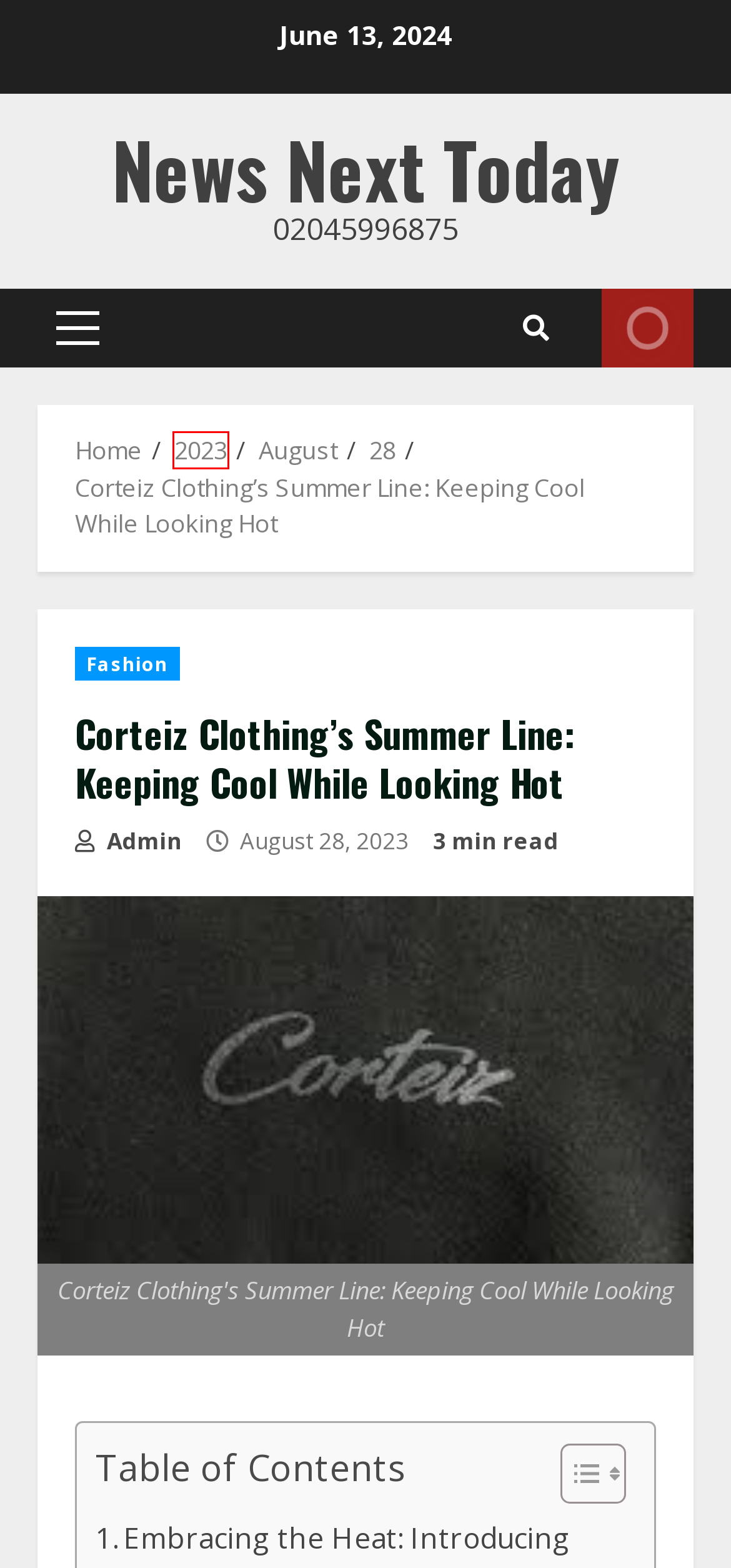Review the screenshot of a webpage that includes a red bounding box. Choose the most suitable webpage description that matches the new webpage after clicking the element within the red bounding box. Here are the candidates:
A. Master Super Sus: A Comprehensive Guide for Beginners - News Next Today
B. Gaming - News Next Today
C. August 28, 2023 - News Next Today
D. Fashion - News Next Today
E. 2023 - News Next Today
F. Admin - News Next Today
G. Health - News Next Today
H. News Next Today - 02045996875

E